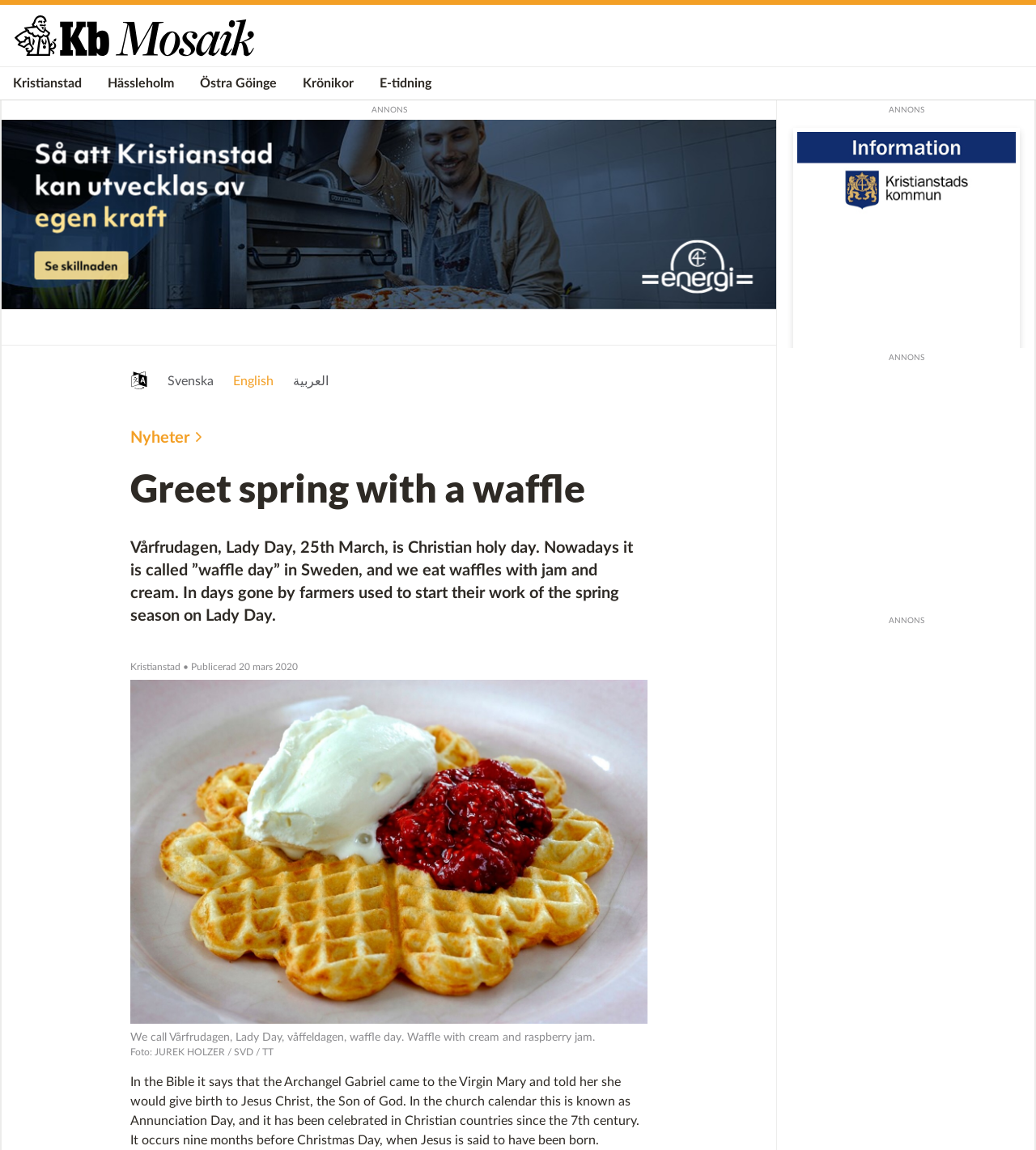When is Lady Day celebrated in the Christian calendar?
Please respond to the question with a detailed and informative answer.

The webpage states that Vårfrudagen, Lady Day, is celebrated on 25th March, which is nine months before Christmas Day, when Jesus is said to have been born.